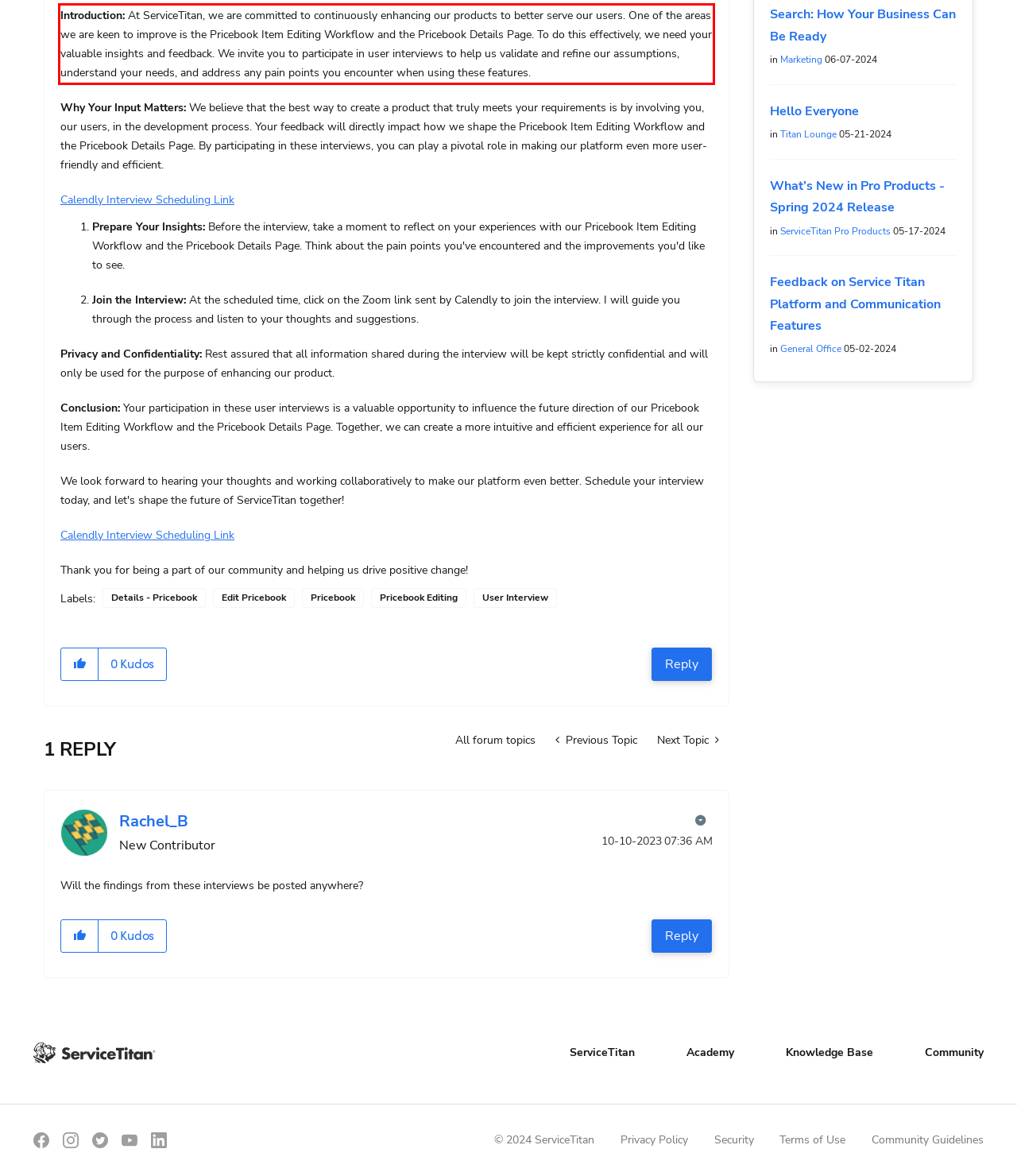Look at the webpage screenshot and recognize the text inside the red bounding box.

Introduction: At ServiceTitan, we are committed to continuously enhancing our products to better serve our users. One of the areas we are keen to improve is the Pricebook Item Editing Workflow and the Pricebook Details Page. To do this effectively, we need your valuable insights and feedback. We invite you to participate in user interviews to help us validate and refine our assumptions, understand your needs, and address any pain points you encounter when using these features.